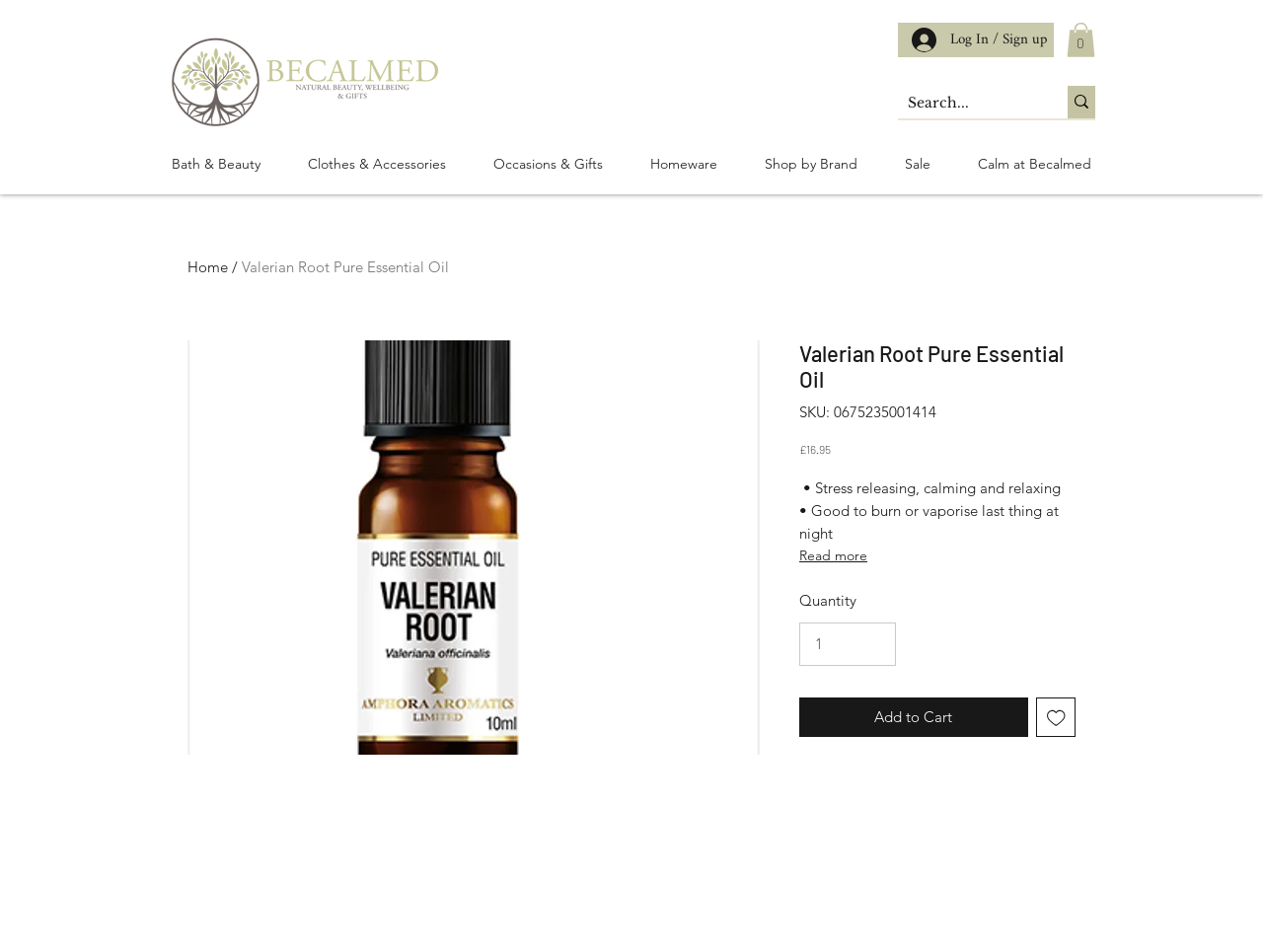Find the bounding box coordinates of the element to click in order to complete the given instruction: "Read more about Valerian Root Pure Essential Oil."

[0.633, 0.573, 0.852, 0.596]